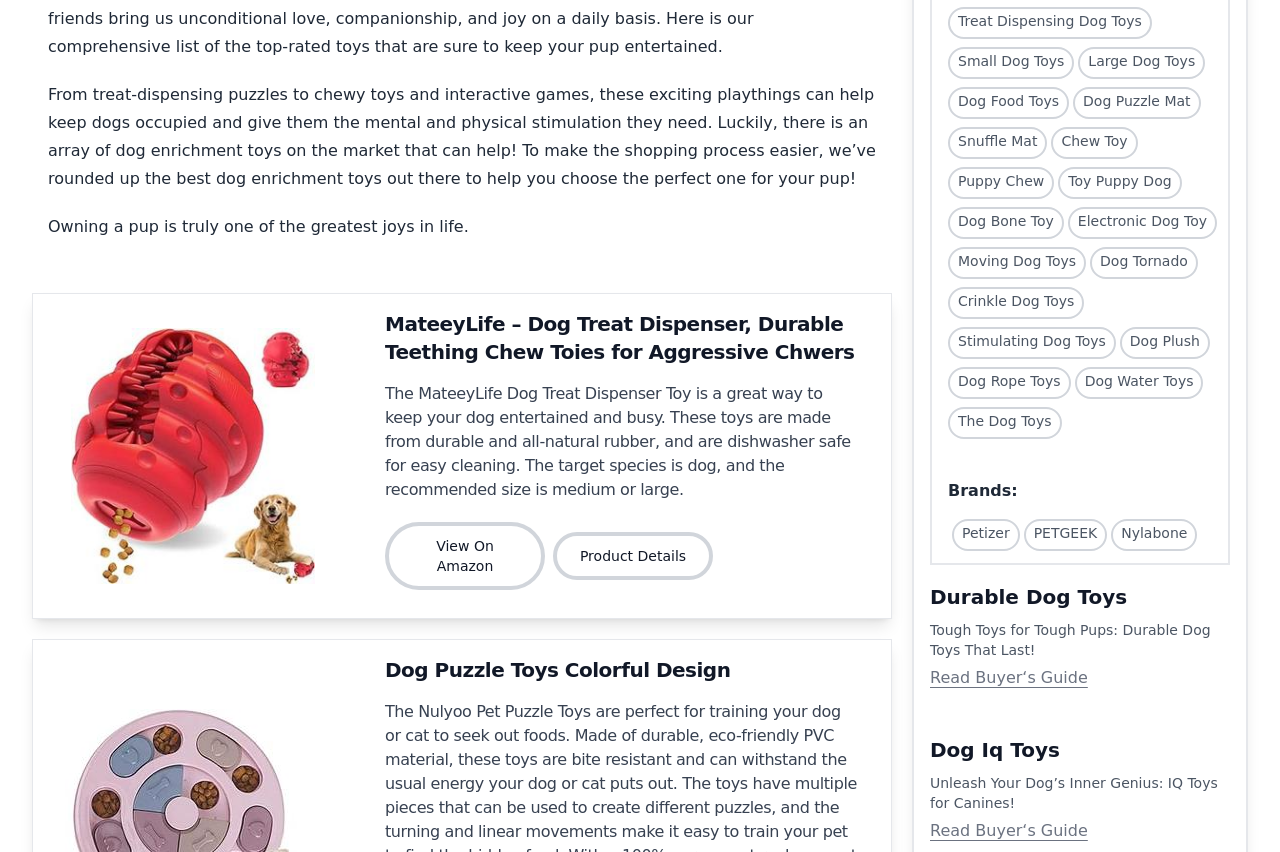Find the bounding box coordinates for the element described here: "chew toy".

[0.821, 0.149, 0.889, 0.187]